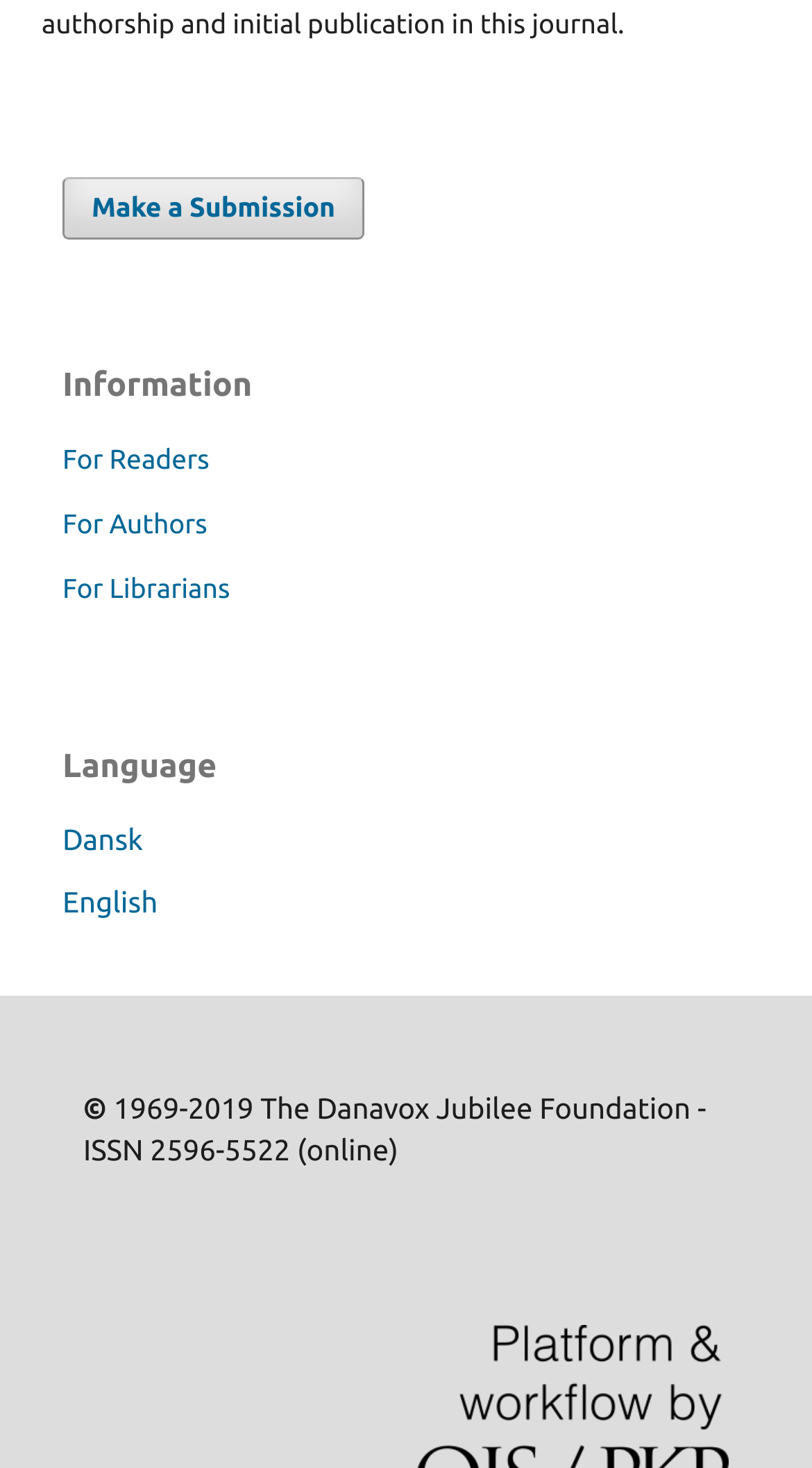Using the webpage screenshot, find the UI element described by English. Provide the bounding box coordinates in the format (top-left x, top-left y, bottom-right x, bottom-right y), ensuring all values are floating point numbers between 0 and 1.

[0.077, 0.603, 0.194, 0.626]